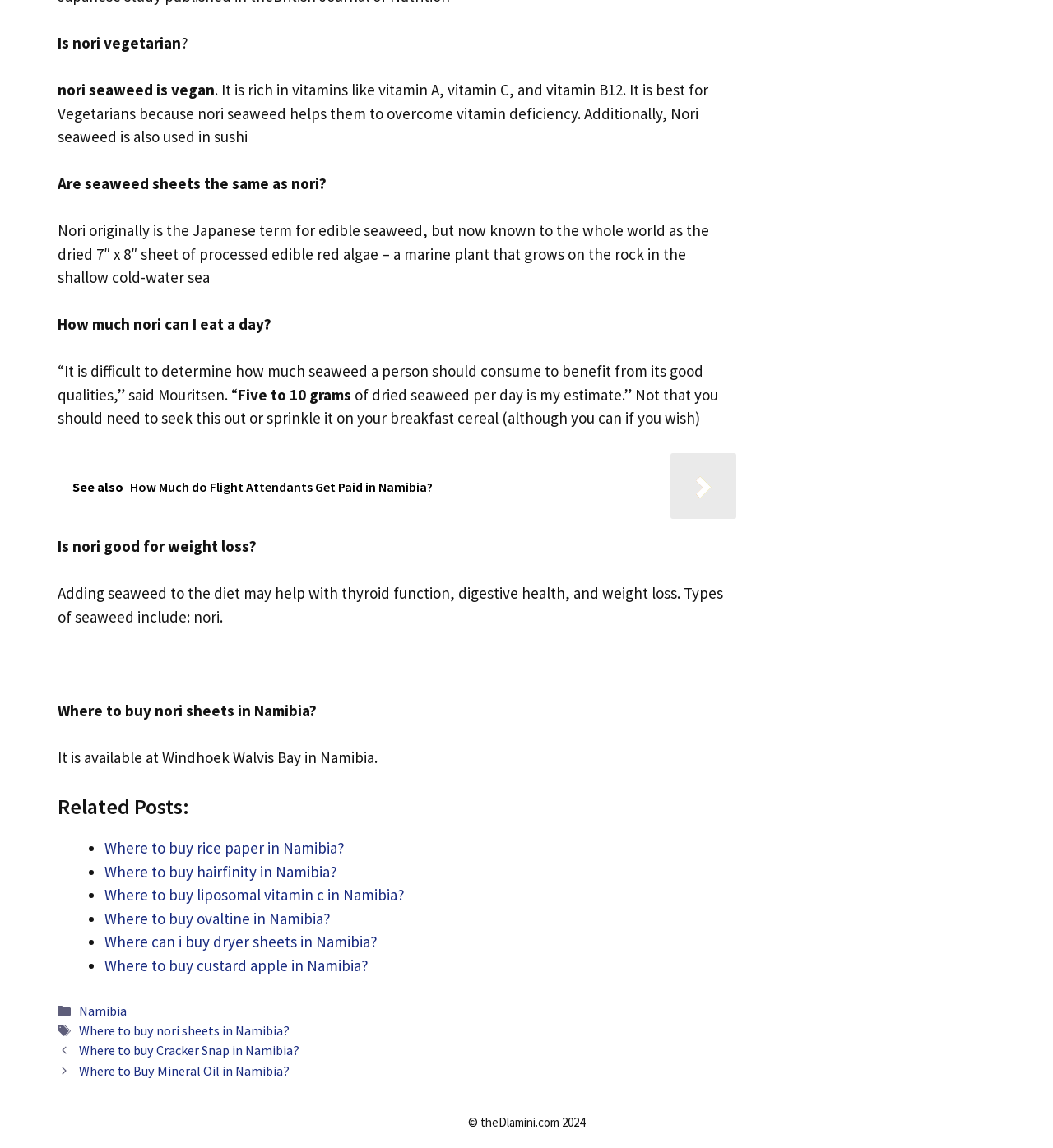Identify the bounding box for the UI element that is described as follows: "Namibia".

[0.075, 0.873, 0.12, 0.888]